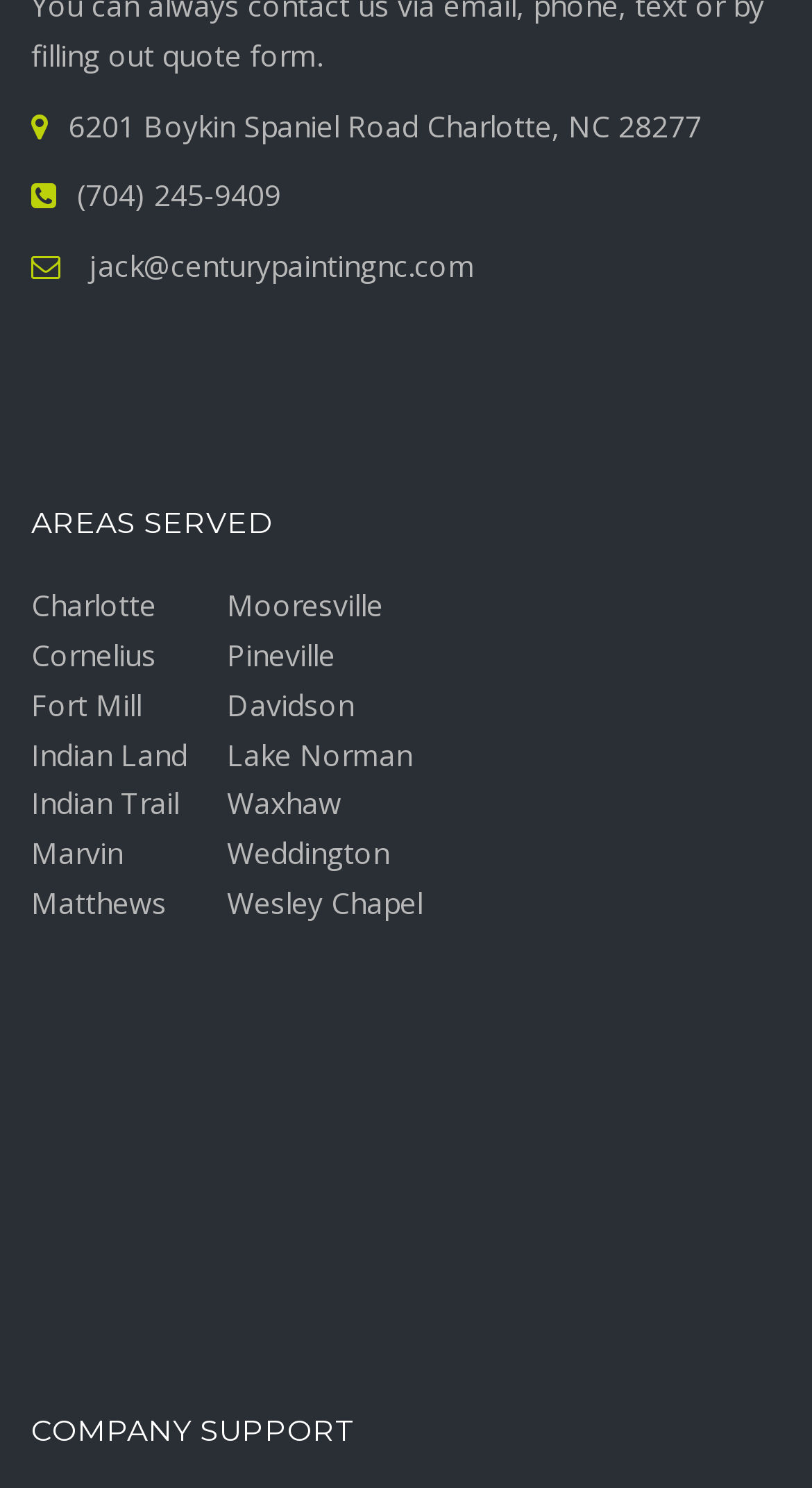Identify the bounding box coordinates necessary to click and complete the given instruction: "see areas served".

[0.038, 0.341, 0.962, 0.363]